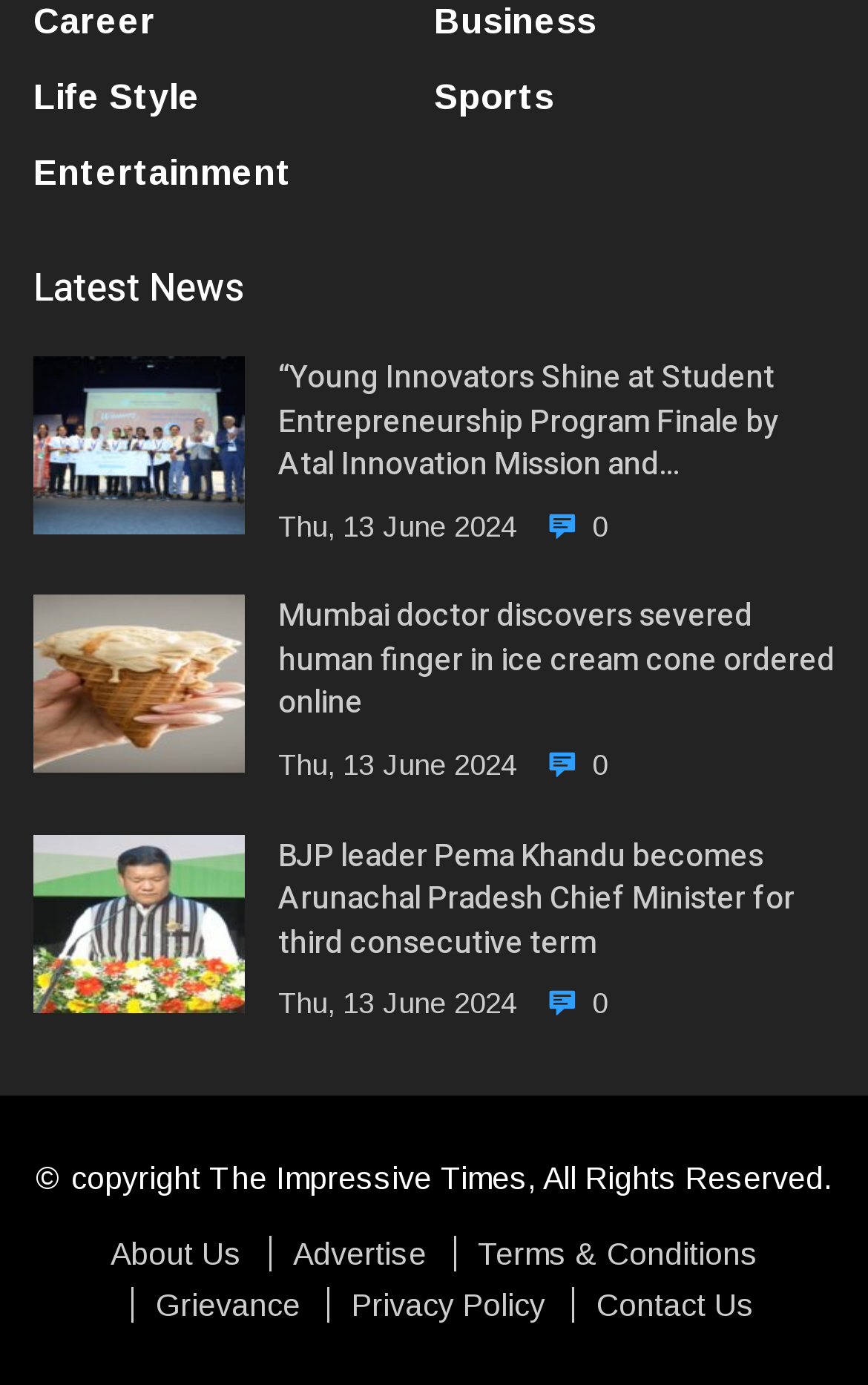What are the categories listed at the top of the webpage?
Look at the screenshot and respond with one word or a short phrase.

Life Style, Sports, Entertainment